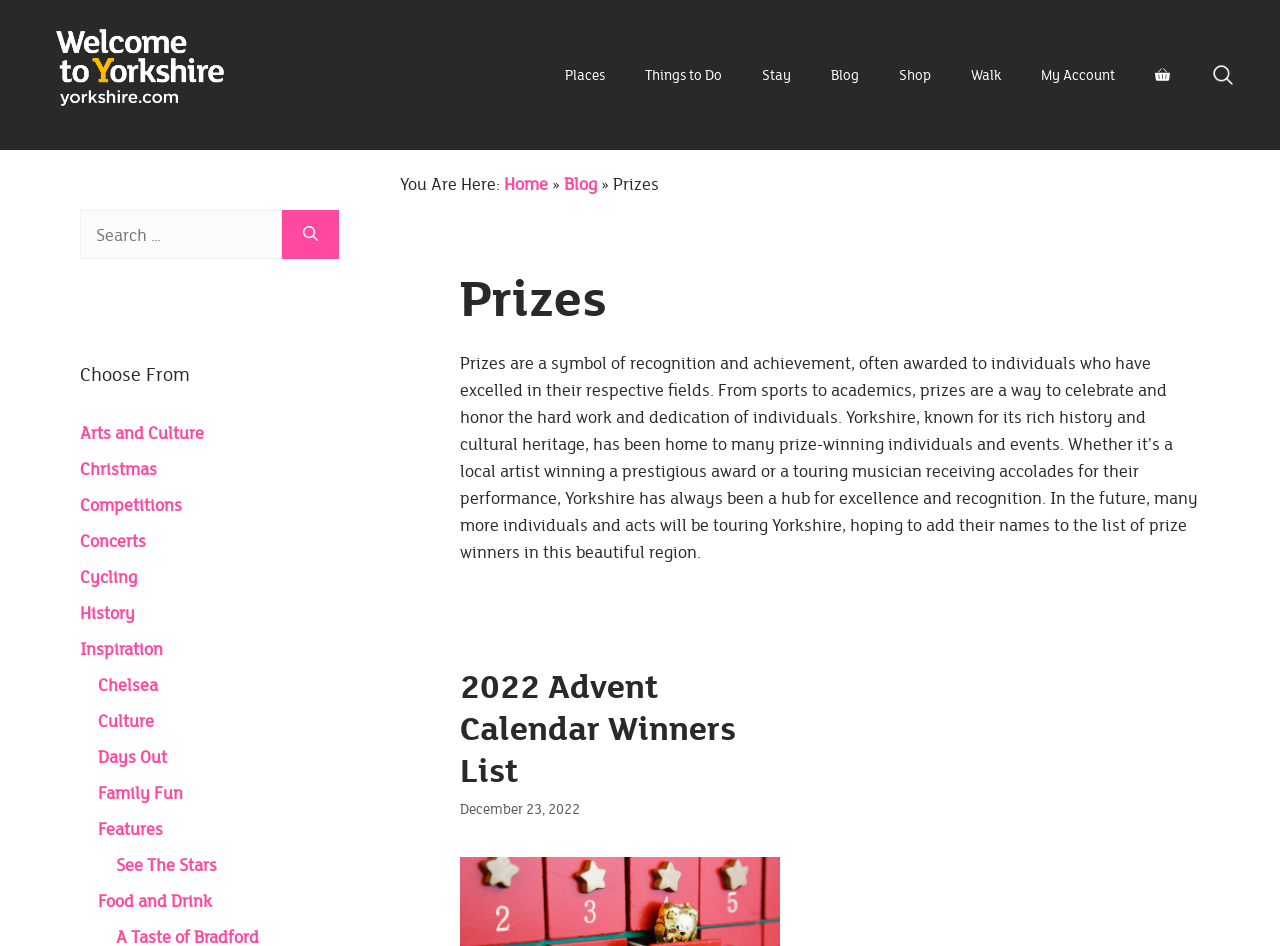What is the name of the list mentioned on the webpage?
Based on the image, give a one-word or short phrase answer.

2022 Advent Calendar Winners List